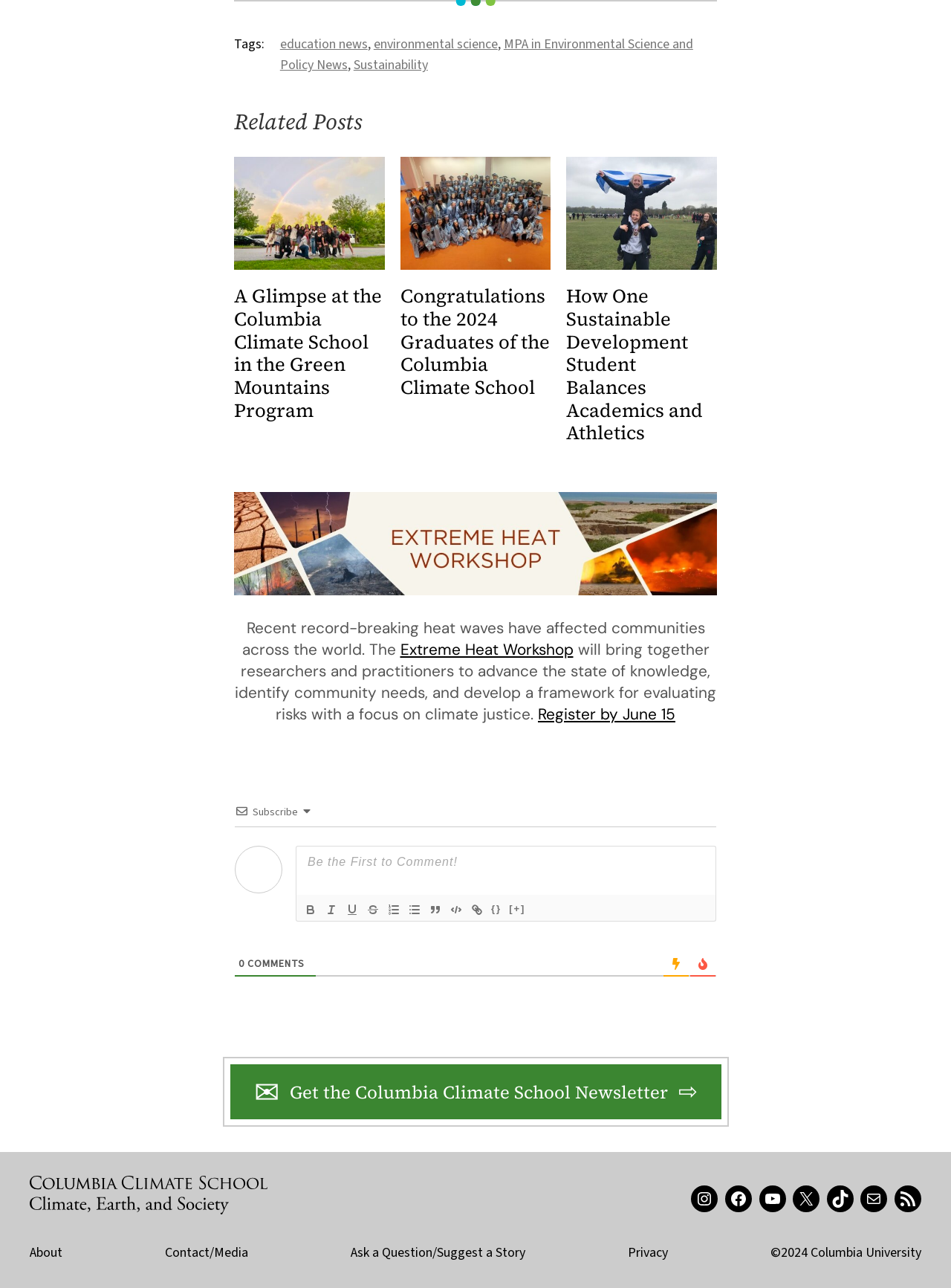Determine the bounding box coordinates of the clickable region to execute the instruction: "Follow the Columbia Climate School on Instagram". The coordinates should be four float numbers between 0 and 1, denoted as [left, top, right, bottom].

[0.727, 0.92, 0.755, 0.941]